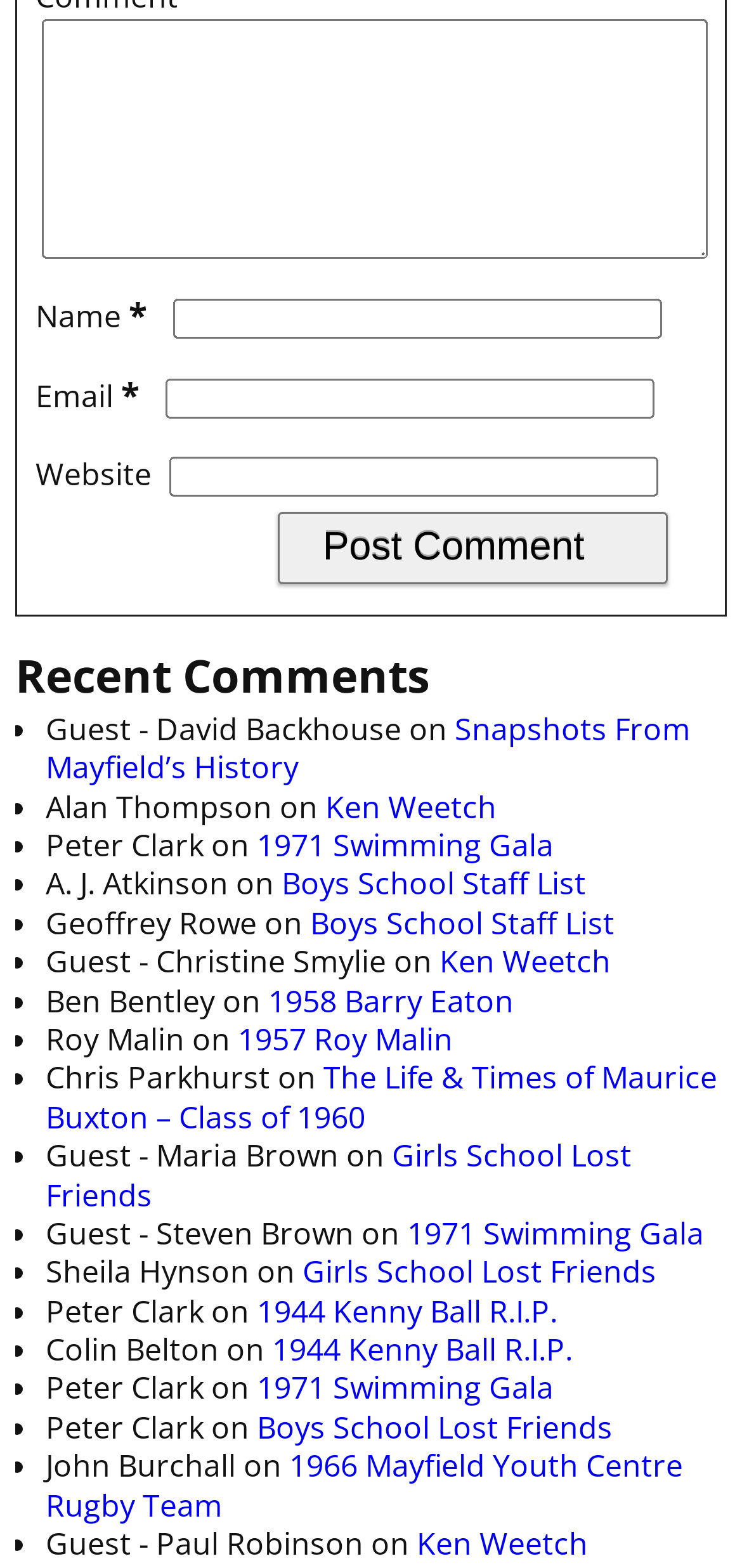What is the topic of the webpage?
Please provide a single word or phrase as your answer based on the image.

Mayfield’s History